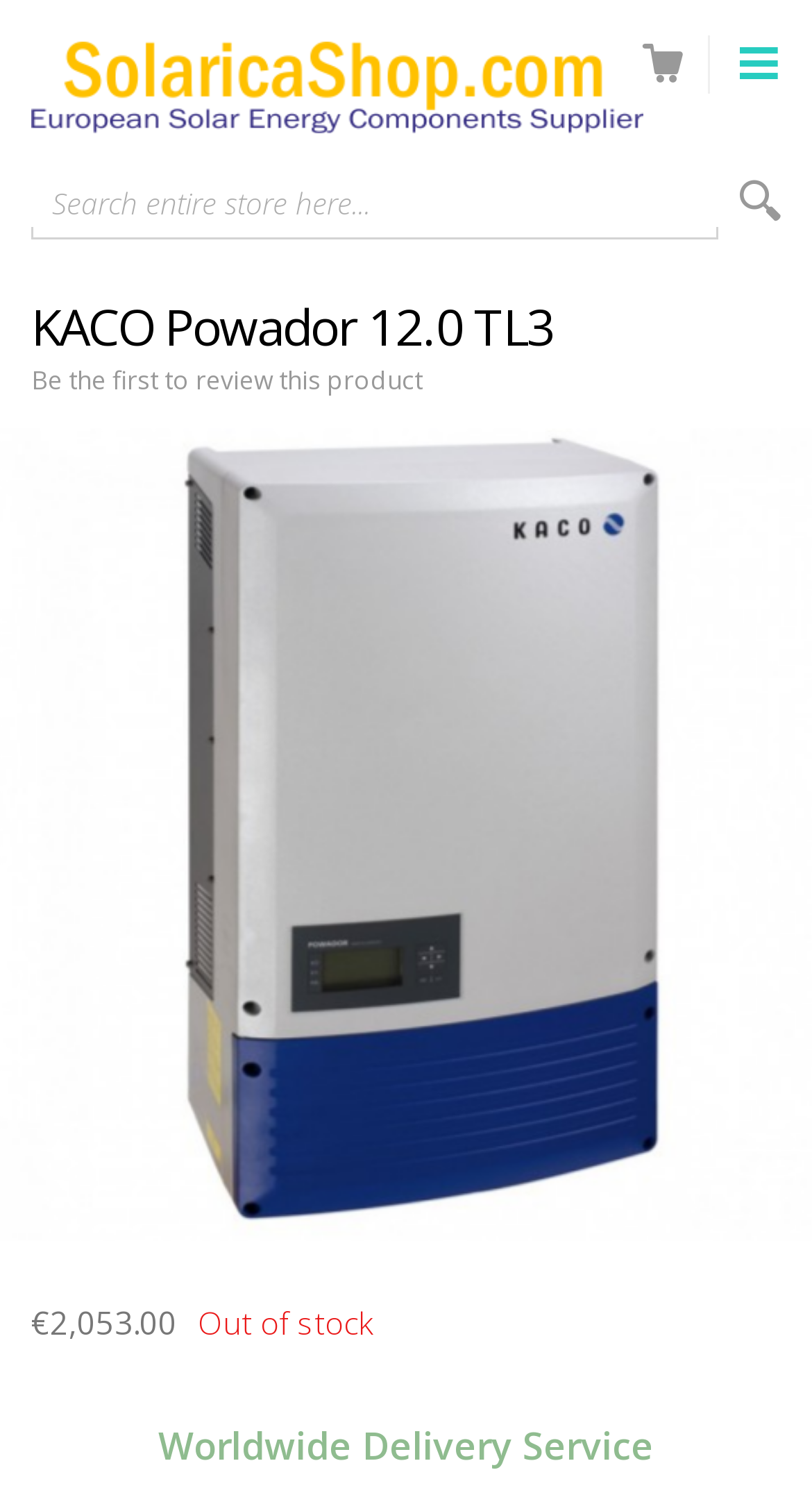With reference to the image, please provide a detailed answer to the following question: What is the service offered by SolaricaShop.com?

I found the service offered by SolaricaShop.com by looking at the StaticText element with the text 'Worldwide Delivery Service' which is located at the bottom of the page.